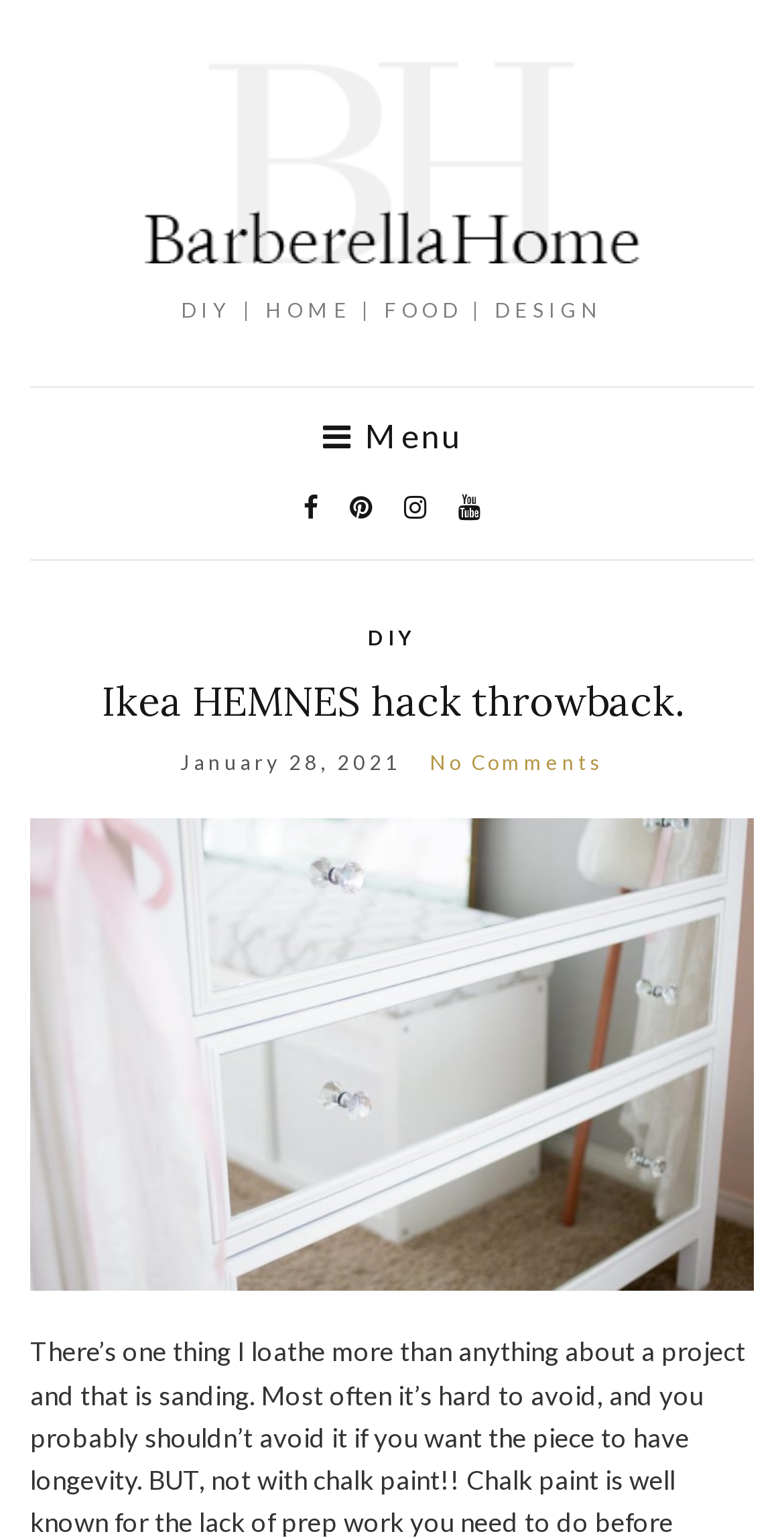Locate the bounding box of the UI element defined by this description: "No Comments". The coordinates should be given as four float numbers between 0 and 1, formatted as [left, top, right, bottom].

[0.547, 0.487, 0.771, 0.503]